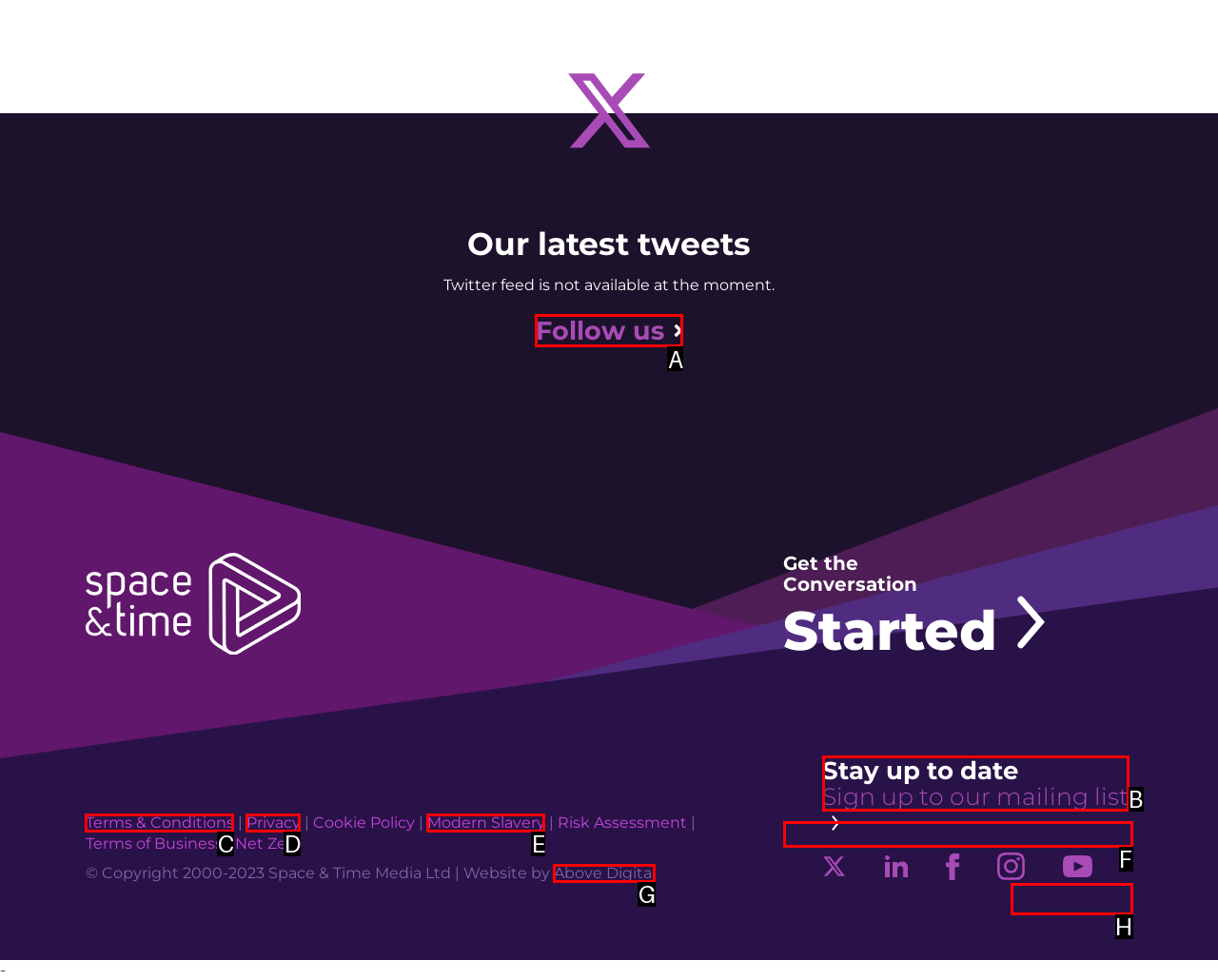Identify the HTML element that corresponds to the following description: Privacy Provide the letter of the best matching option.

D